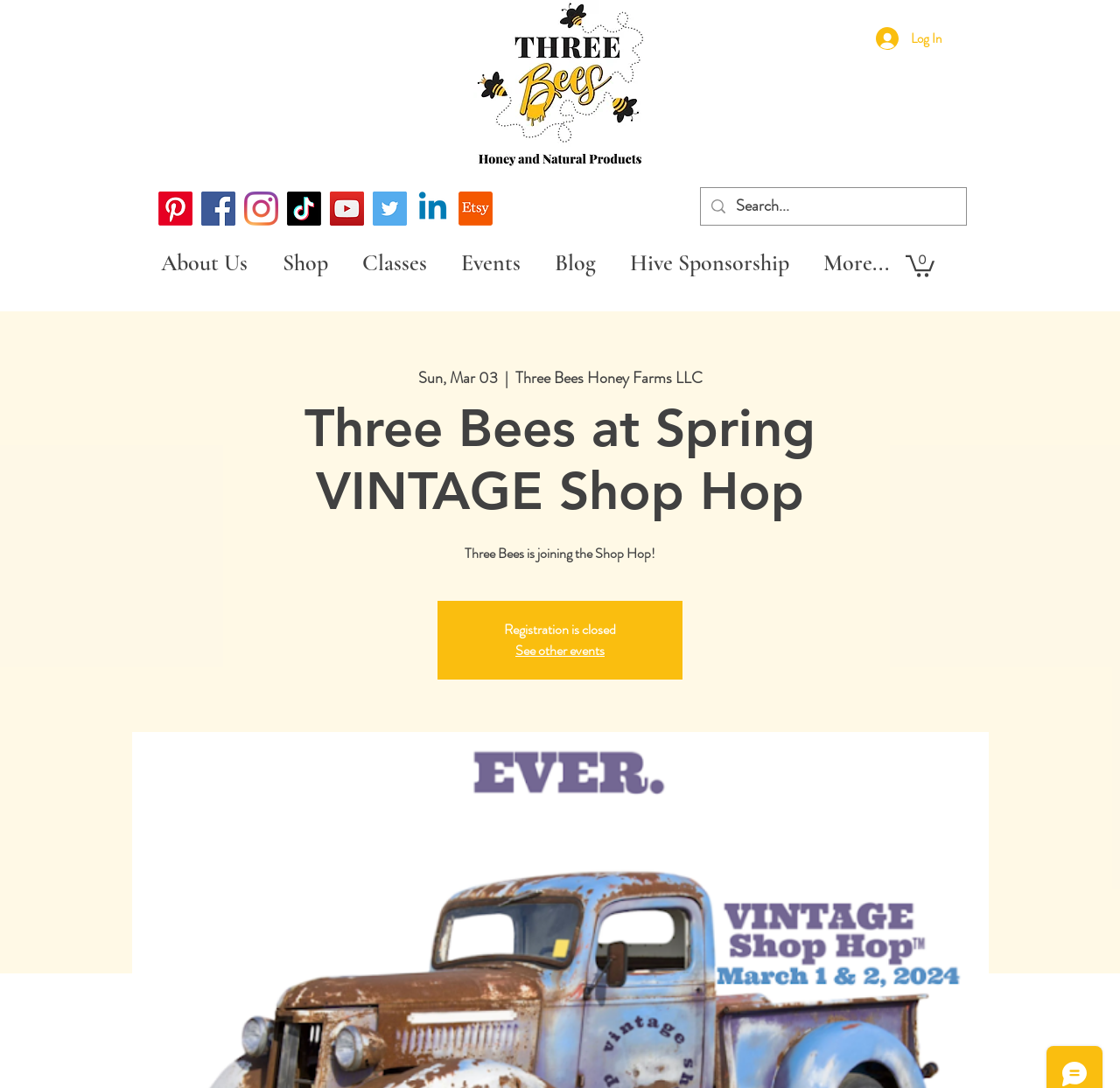From the details in the image, provide a thorough response to the question: Is registration open for the event?

I read the text on the page and found that registration is closed, as indicated by the sentence 'Registration is closed'.